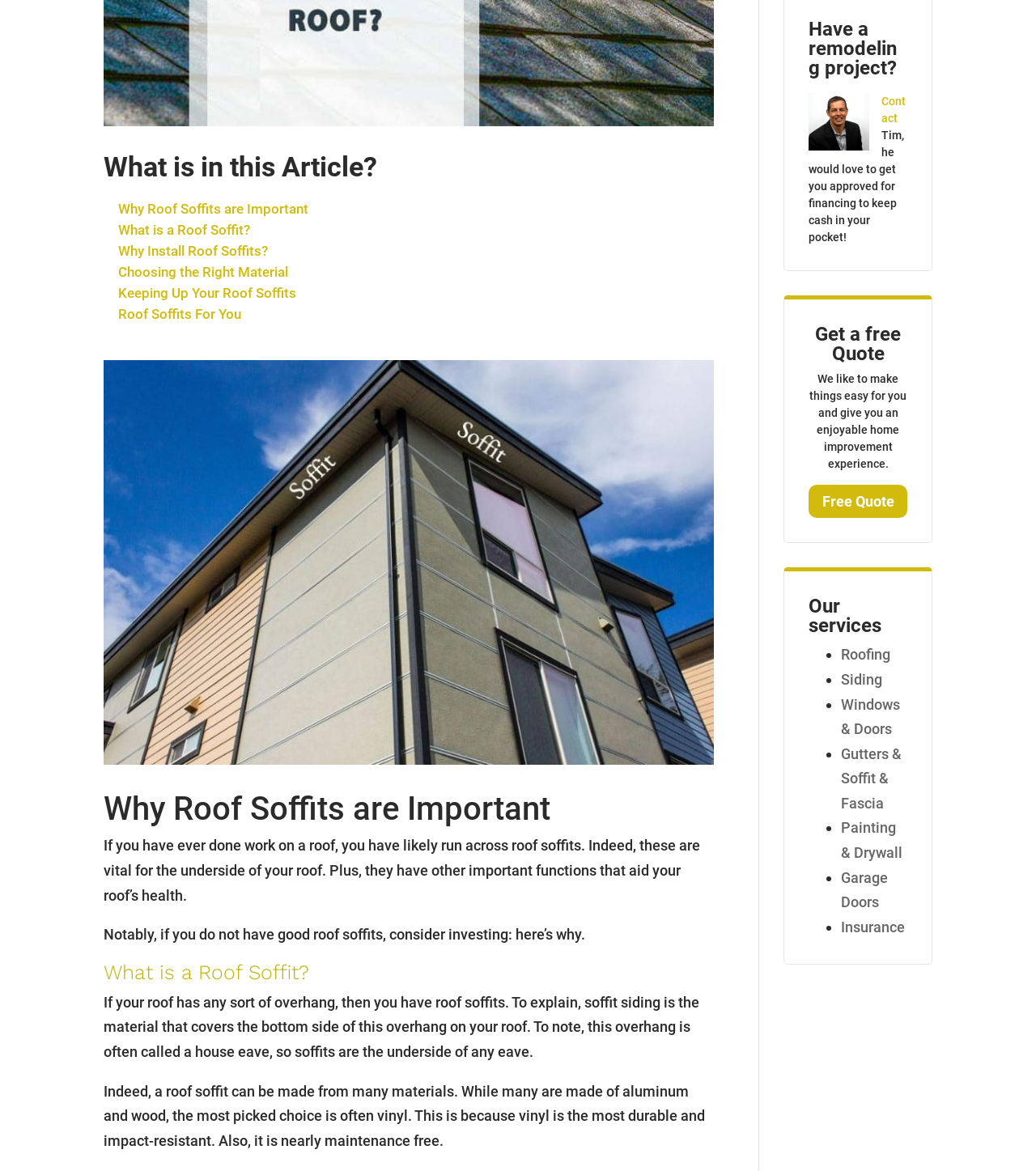Extract the bounding box coordinates for the UI element described as: "Why Install Roof Soffits?".

[0.114, 0.207, 0.259, 0.221]